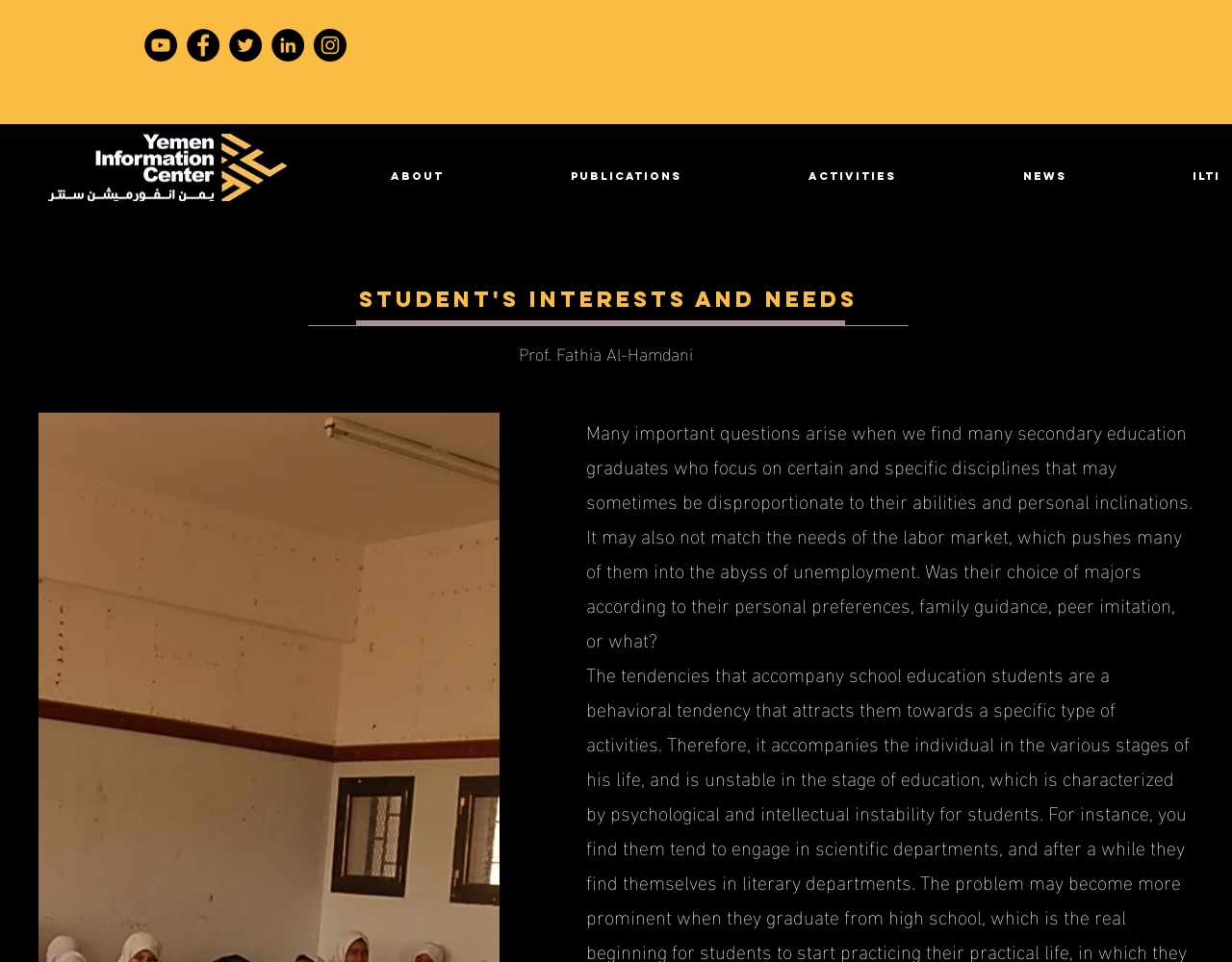What is the topic of the text paragraph?
Refer to the image and provide a concise answer in one word or phrase.

Student's interests and needs